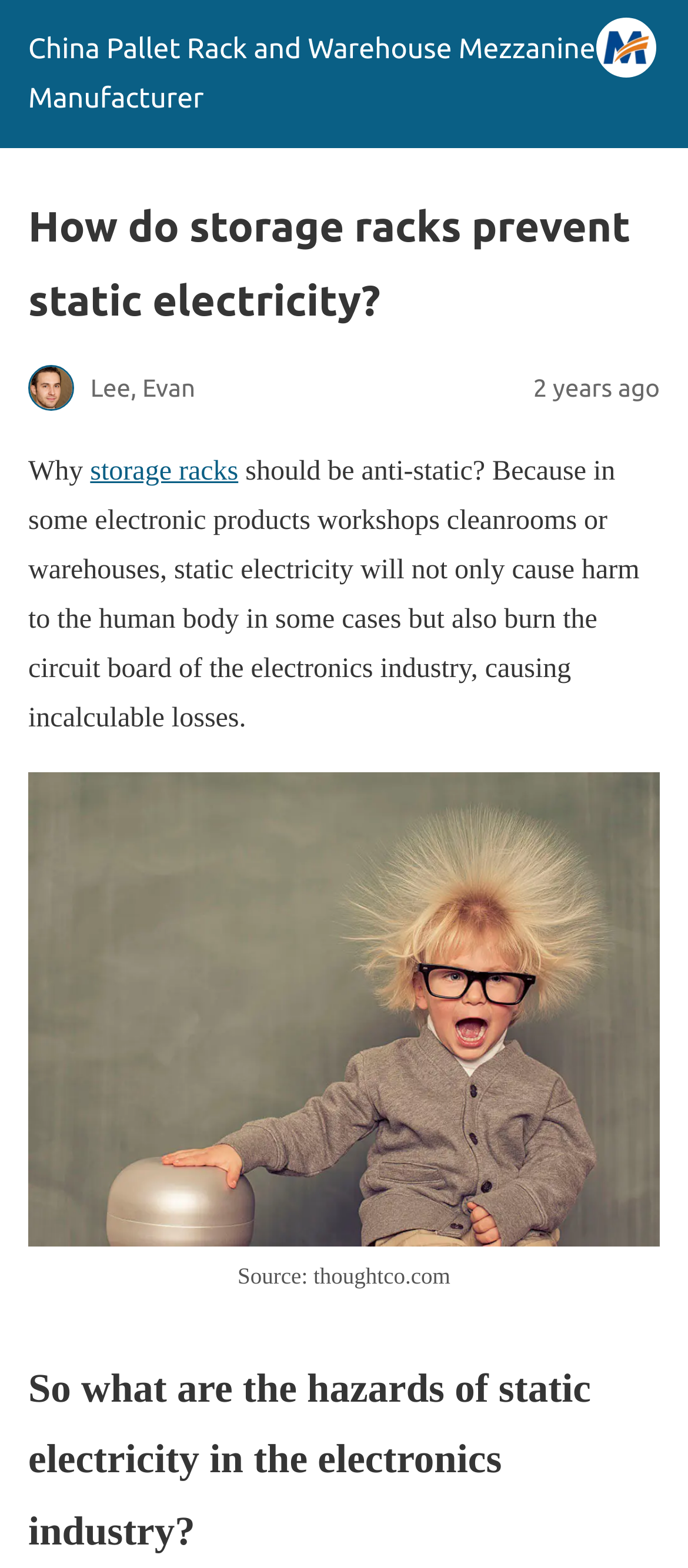Answer the question using only a single word or phrase: 
What is the potential harm of static electricity?

Harm to humans and electronics